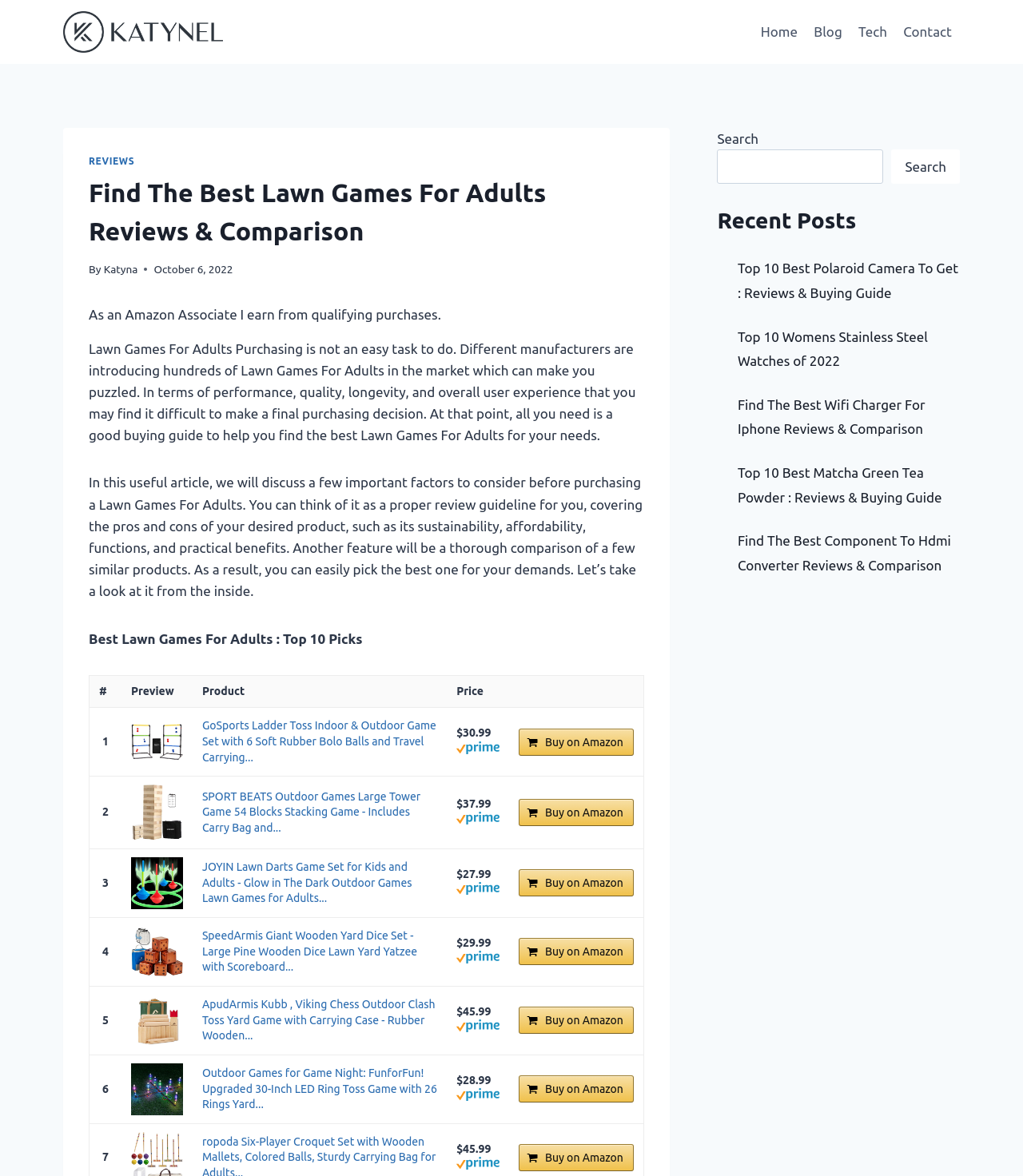What is the title of the article?
Refer to the screenshot and deliver a thorough answer to the question presented.

The title of the article is located at the top of the webpage, and it is a heading that reads 'Find The Best Lawn Games For Adults Reviews & Comparison'.